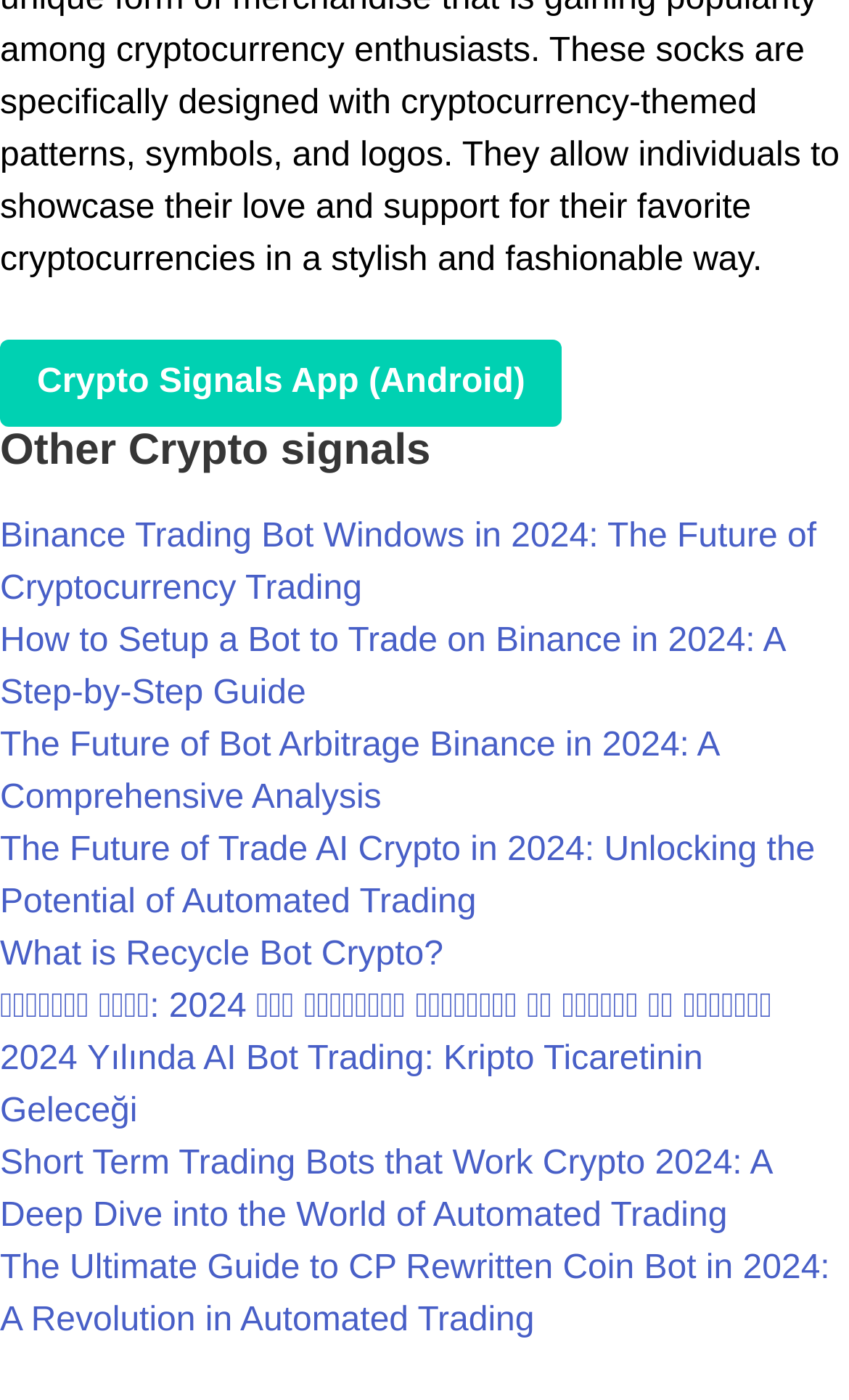Using the description: "What is Recycle Bot Crypto?", determine the UI element's bounding box coordinates. Ensure the coordinates are in the format of four float numbers between 0 and 1, i.e., [left, top, right, bottom].

[0.0, 0.668, 0.522, 0.694]